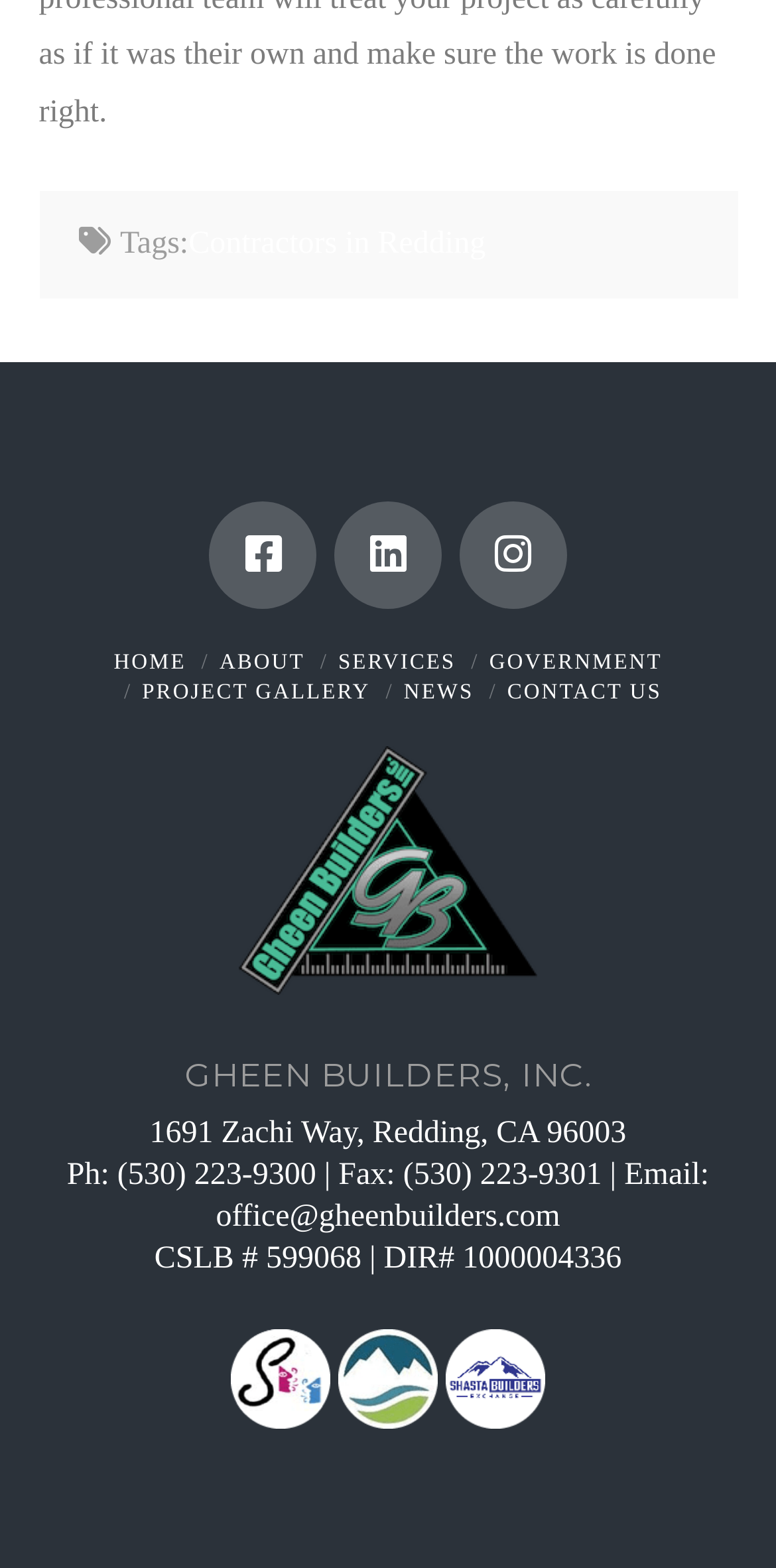Carefully examine the image and provide an in-depth answer to the question: What is the link to the Facebook page?

The link to the Facebook page can be found in the link element with the text 'Facebook' which is located in the top-right section of the webpage.